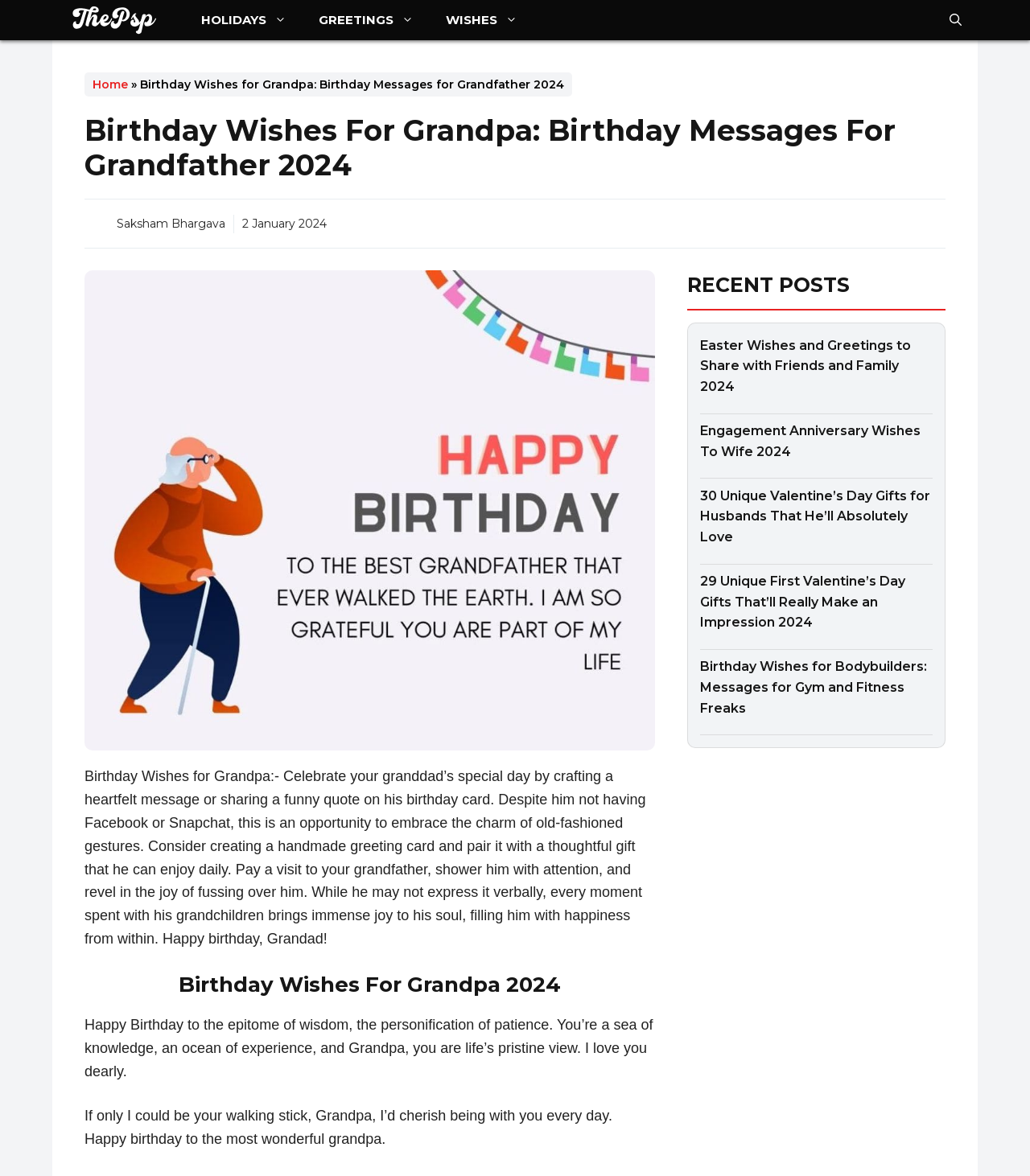Determine the bounding box for the HTML element described here: "aria-label="Open Search Bar"". The coordinates should be given as [left, top, right, bottom] with each number being a float between 0 and 1.

[0.906, 0.0, 0.949, 0.034]